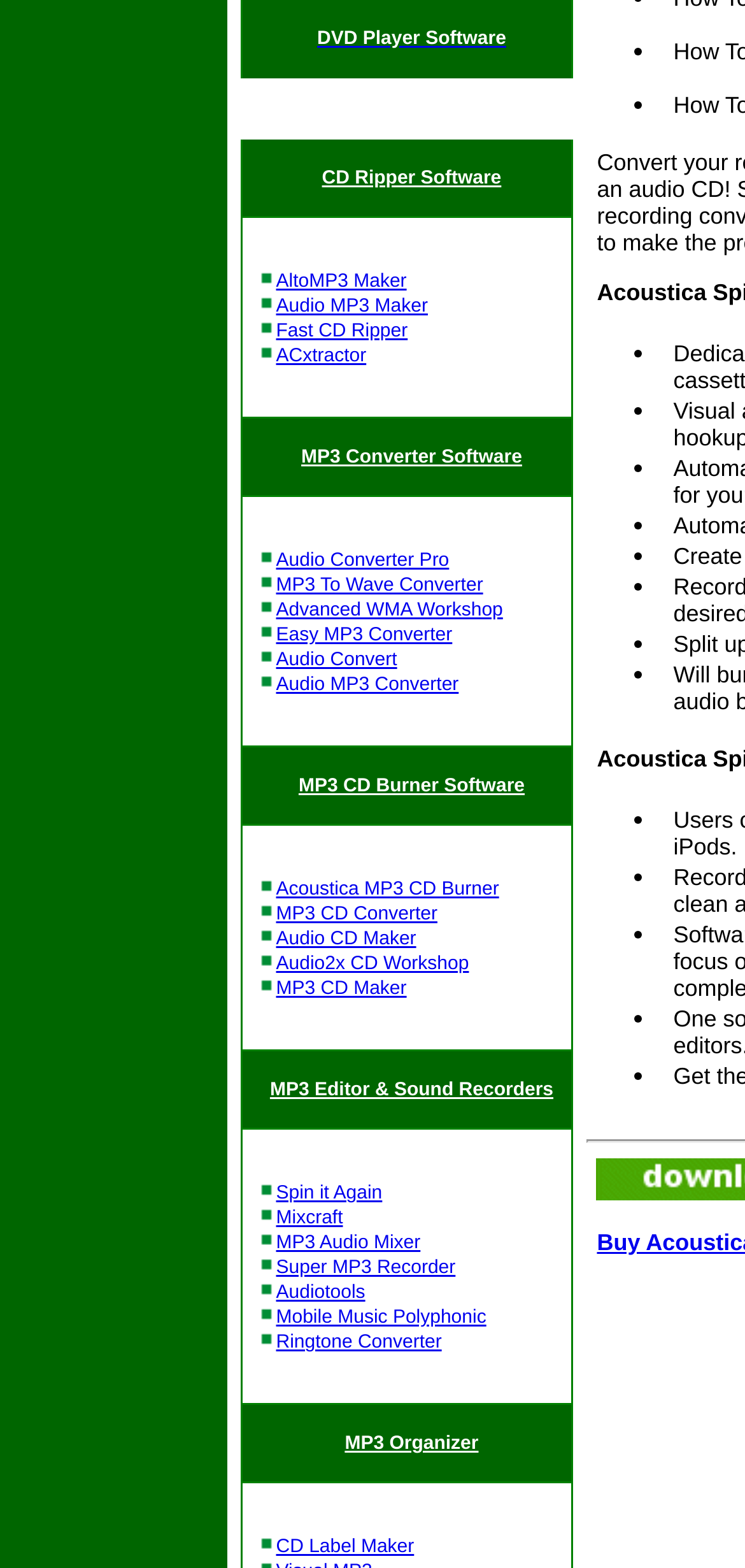Identify the bounding box coordinates of the clickable section necessary to follow the following instruction: "Discover MP3 CD Burner Software". The coordinates should be presented as four float numbers from 0 to 1, i.e., [left, top, right, bottom].

[0.401, 0.494, 0.704, 0.508]